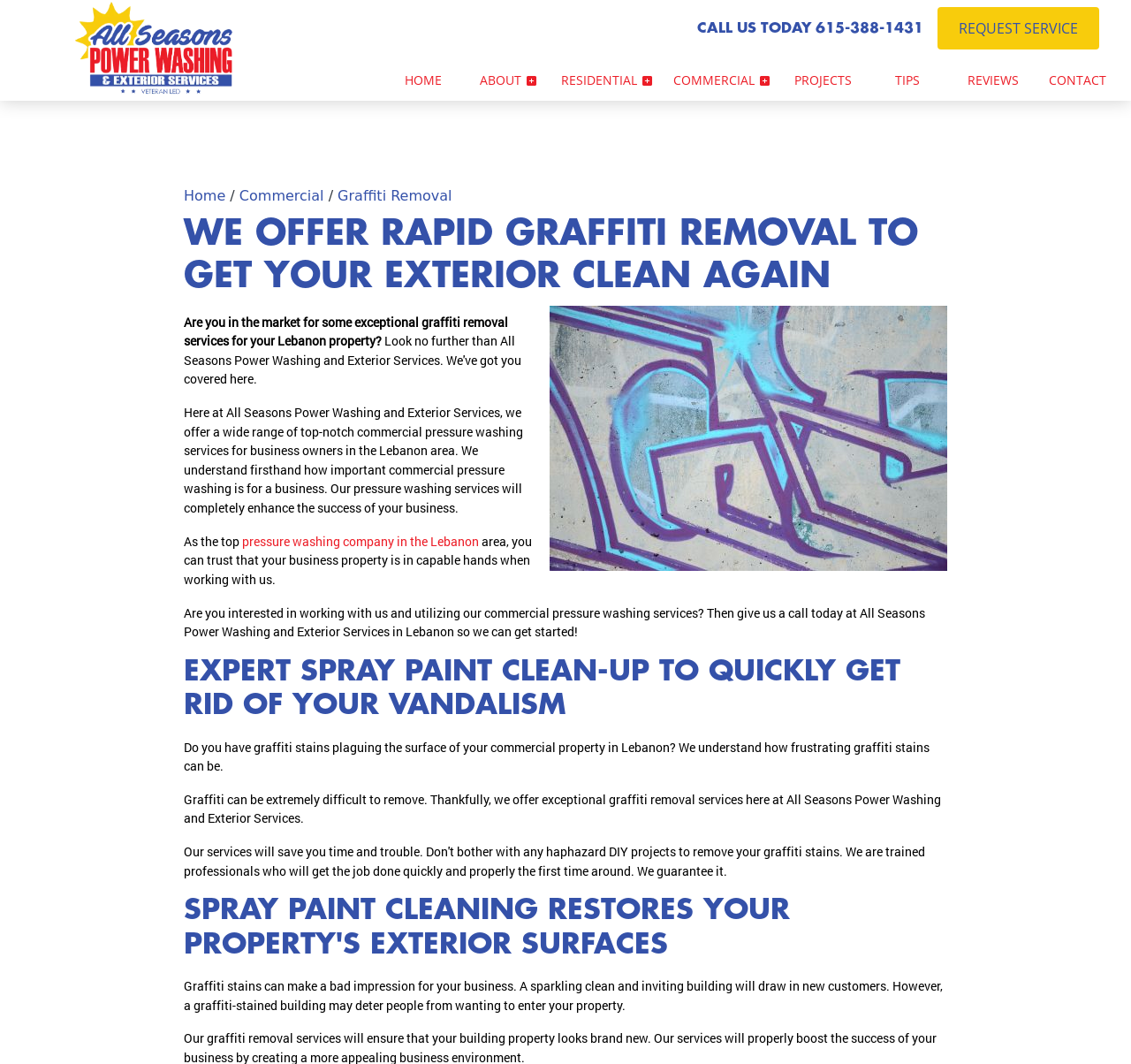What is the consequence of having graffiti stains on a commercial property?
Answer briefly with a single word or phrase based on the image.

Deter people from entering